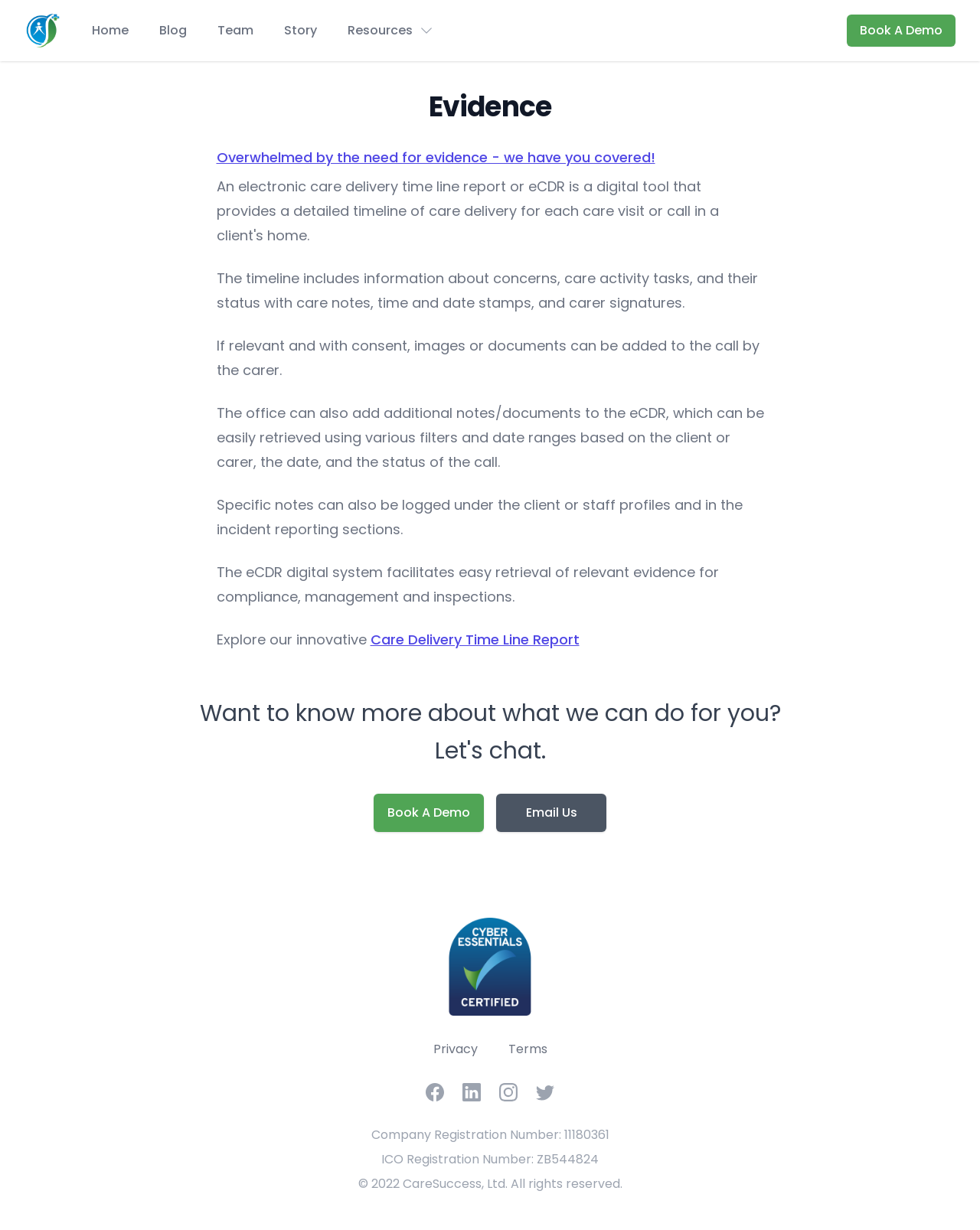Locate the bounding box coordinates of the clickable element to fulfill the following instruction: "Log in to member account". Provide the coordinates as four float numbers between 0 and 1 in the format [left, top, right, bottom].

None